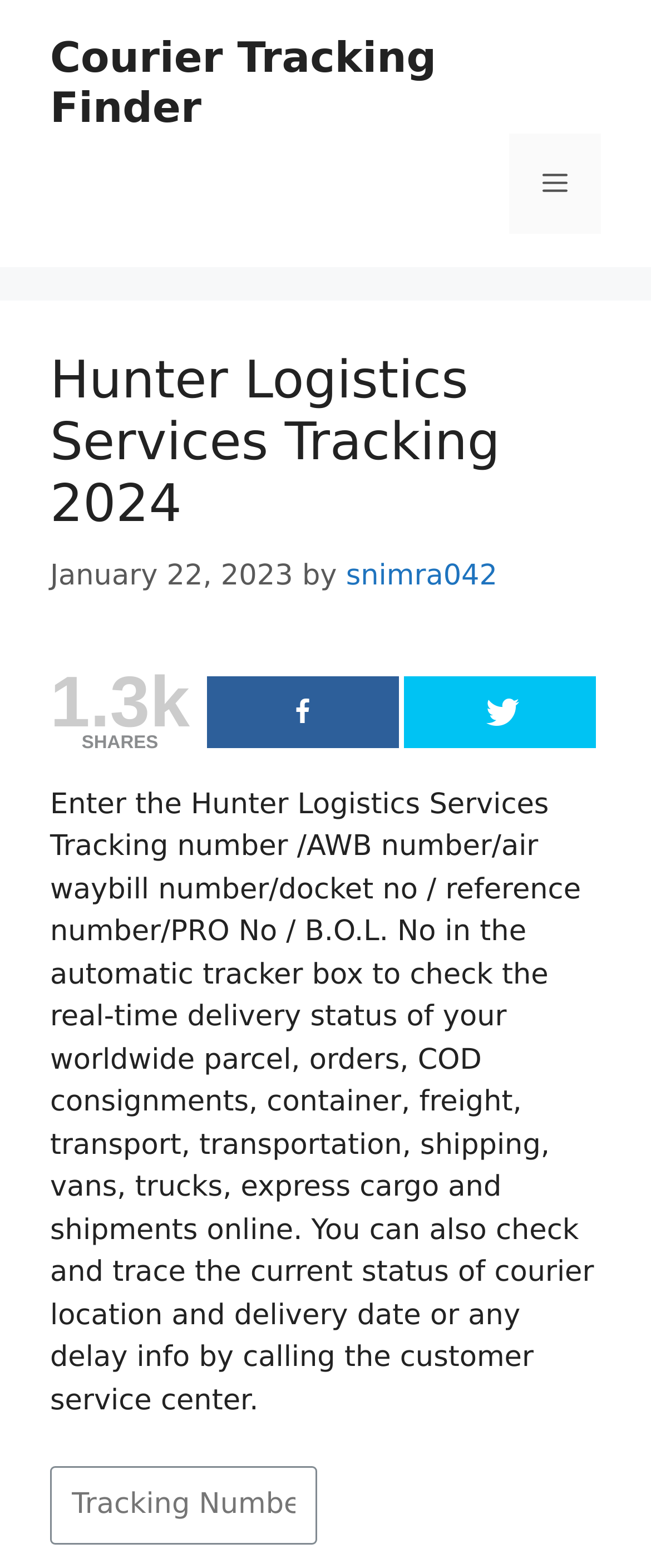Based on the element description "parent_node: Submit name="_kb_verify_email" placeholder="Email"", predict the bounding box coordinates of the UI element.

[0.064, 0.935, 0.146, 0.958]